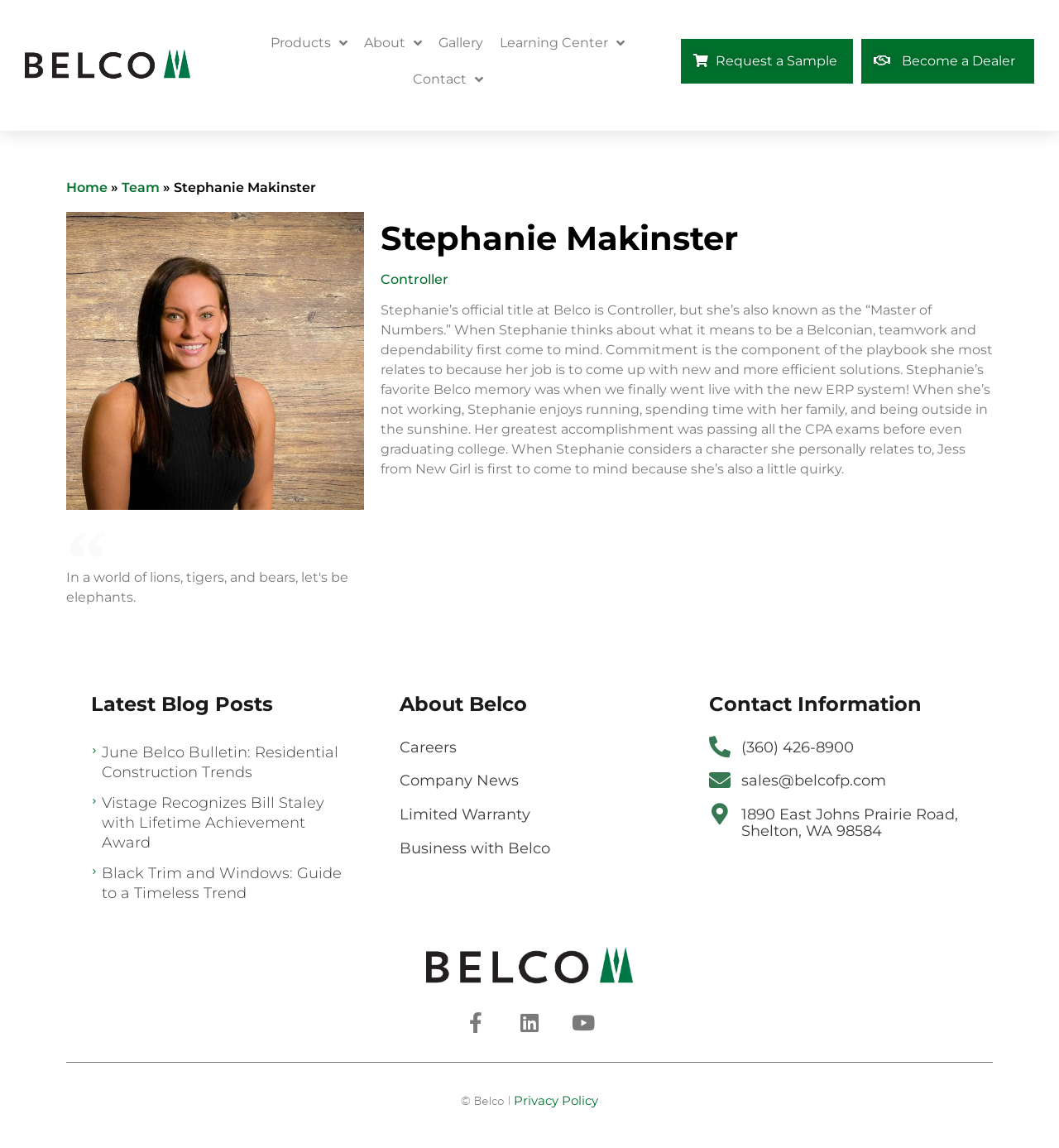Analyze the image and answer the question with as much detail as possible: 
What is the topic of the latest blog post?

The latest blog post is mentioned in the Latest Blog Posts section, which is located below Stephanie Makinster's profile. The topic of the latest blog post is 'June Belco Bulletin: Residential Construction Trends'.